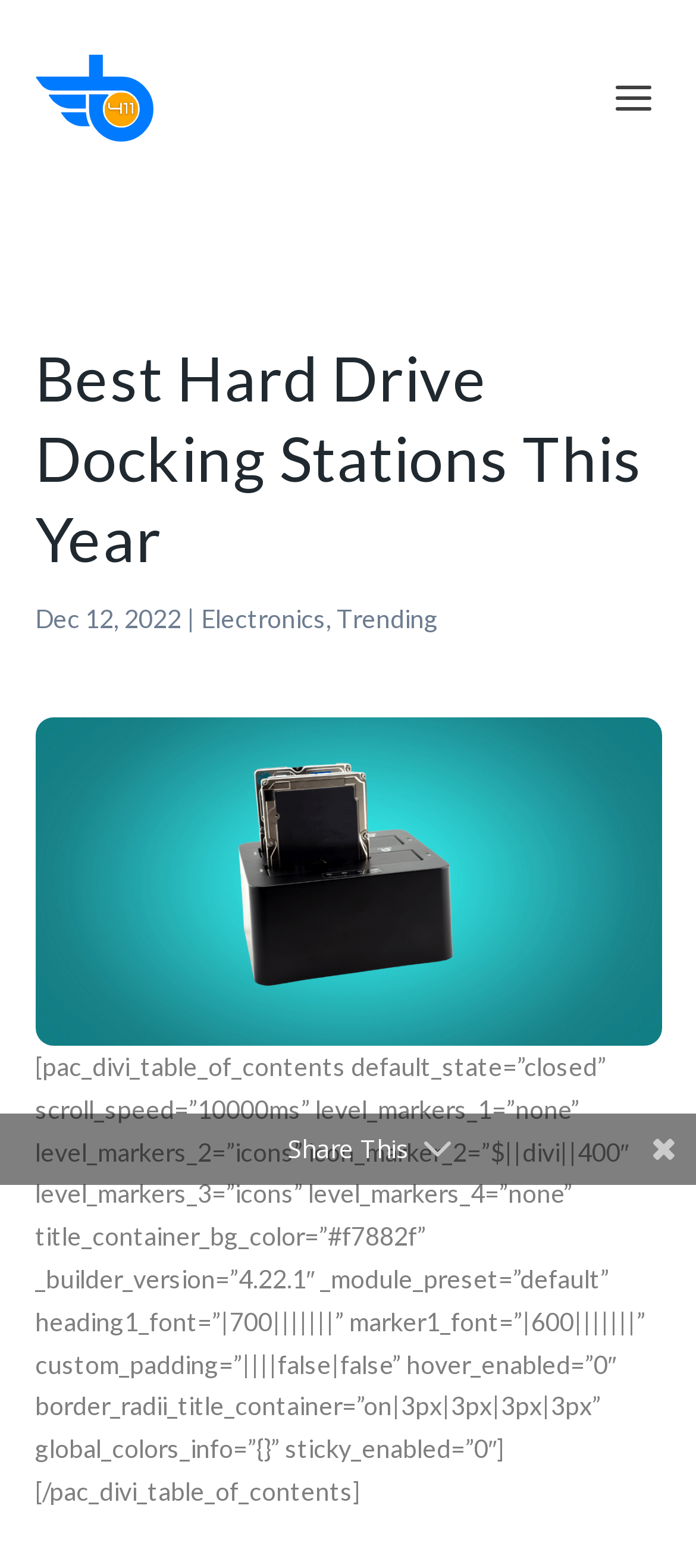What is the topic of the image?
Look at the image and respond with a one-word or short-phrase answer.

Hard Drive Docking Station